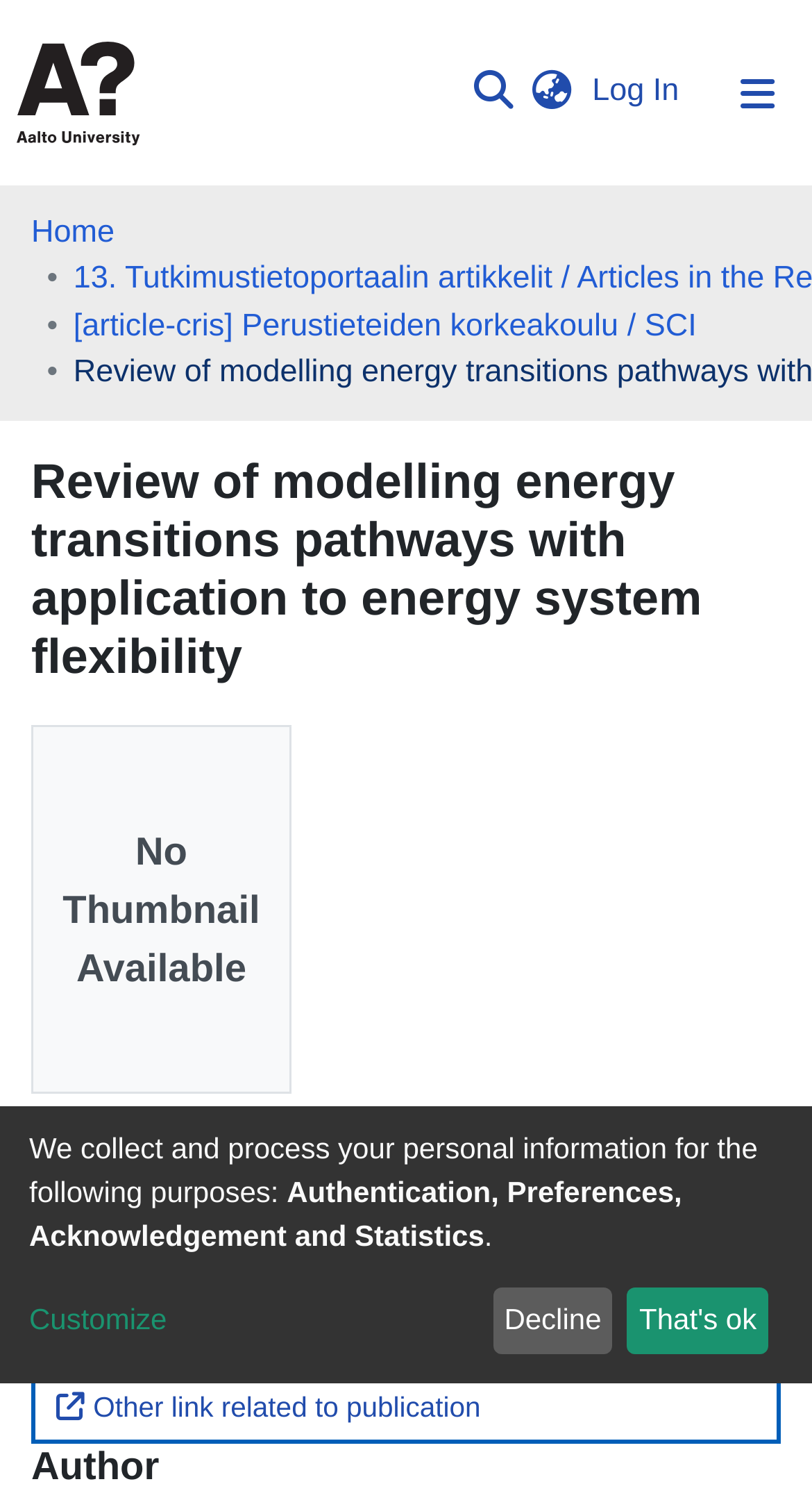Locate the coordinates of the bounding box for the clickable region that fulfills this instruction: "Switch to another language".

[0.64, 0.046, 0.72, 0.078]